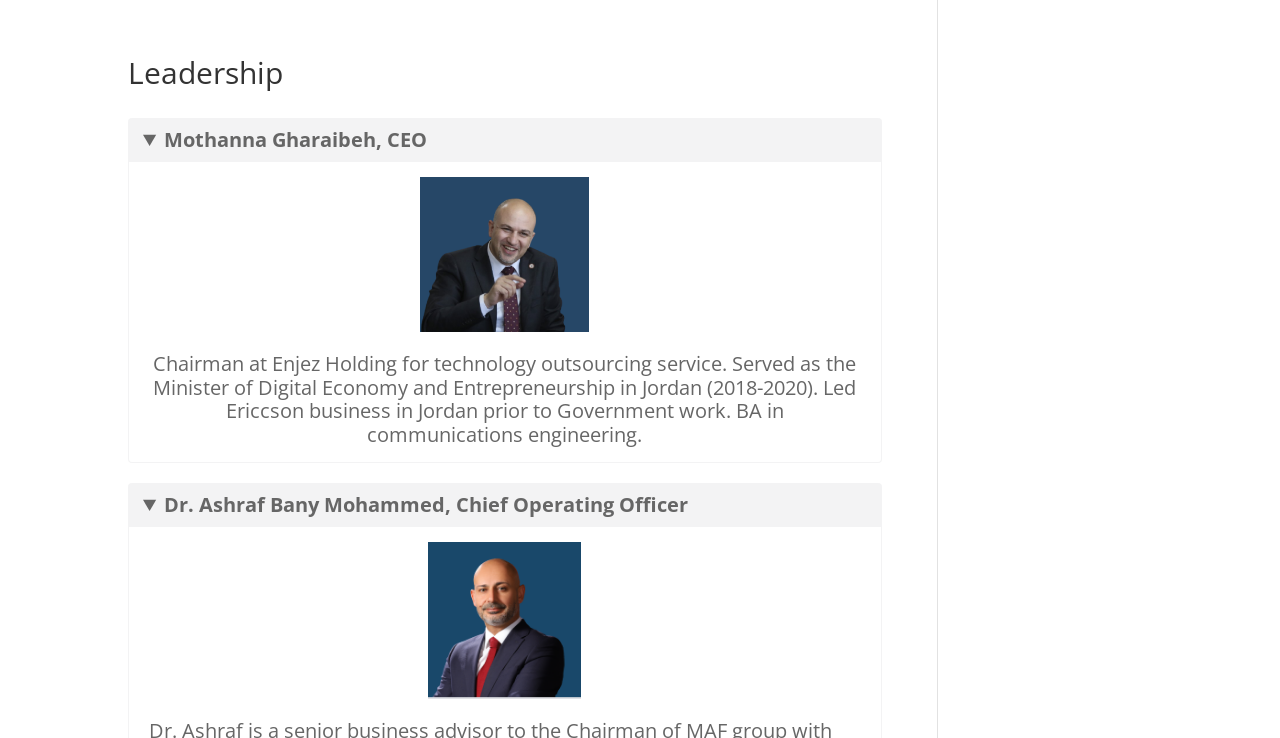Respond with a single word or phrase:
What is the previous role of Mothanna Gharaibeh before government work?

Led Ericcson business in Jordan